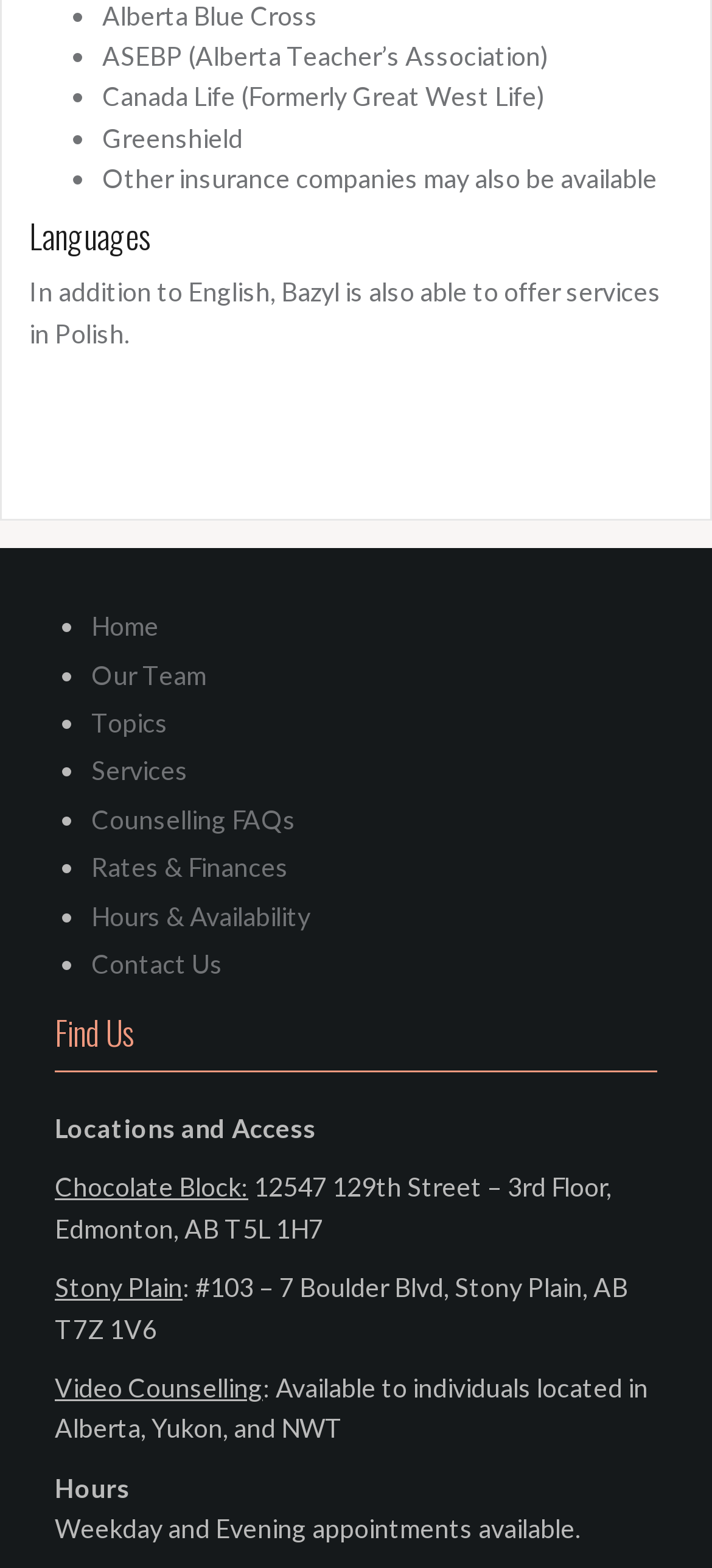Identify the bounding box of the UI component described as: "Rates & Finances".

[0.128, 0.543, 0.405, 0.563]